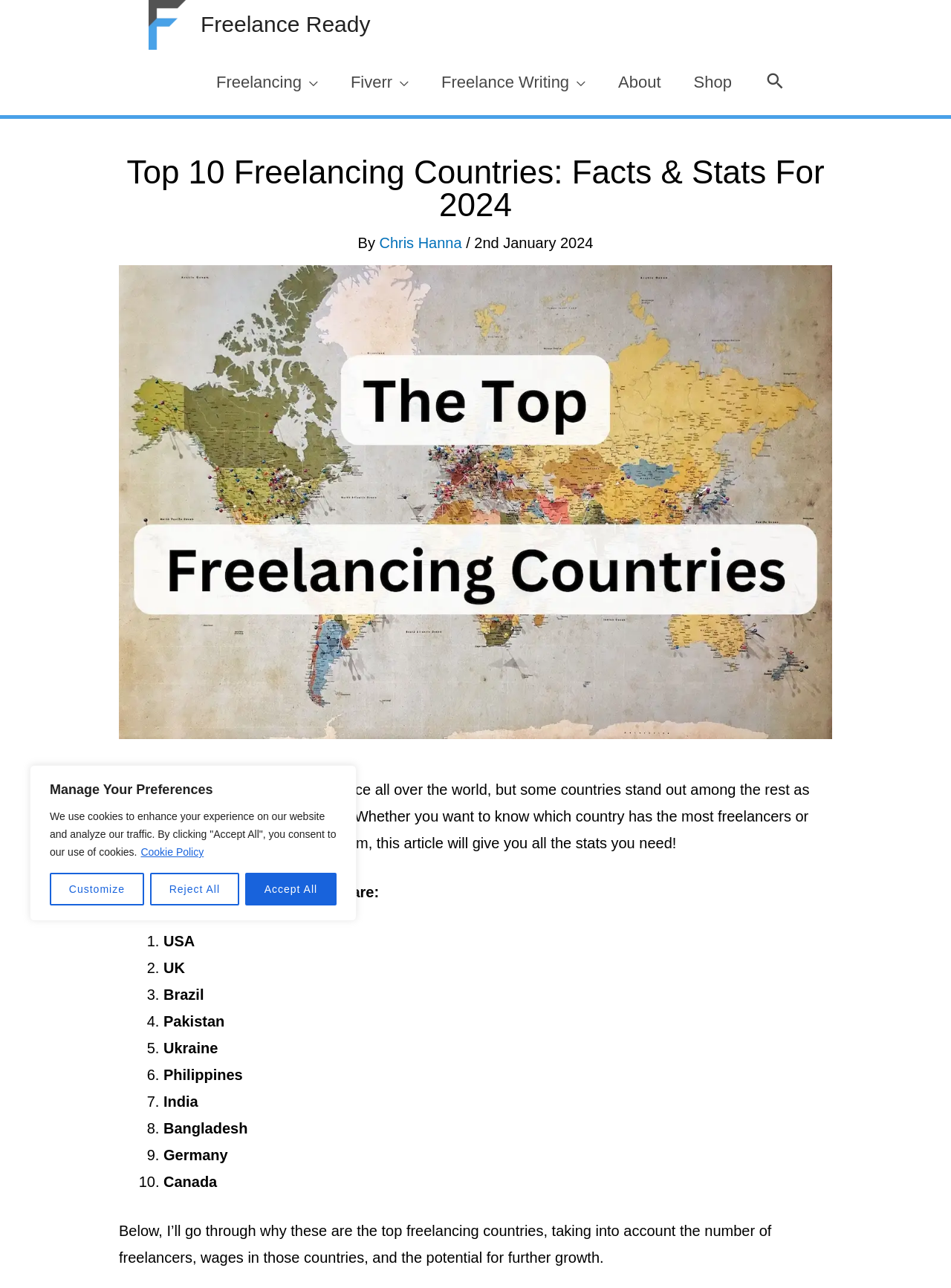Refer to the screenshot and answer the following question in detail:
What is the date of publication of the article?

The date of publication can be found in the section below the main heading, where it says '2nd January 2024'.